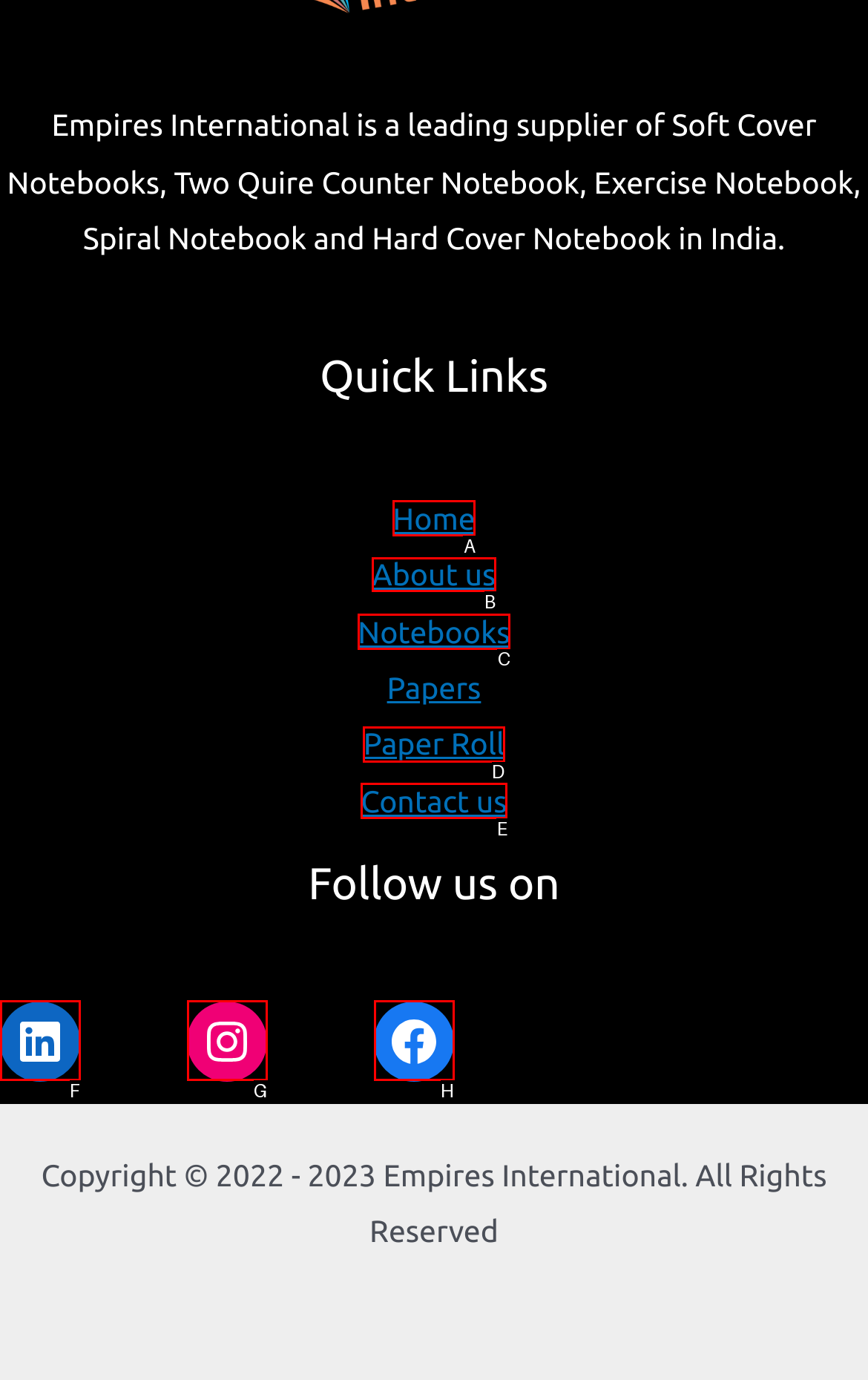Indicate which lettered UI element to click to fulfill the following task: Click on About us
Provide the letter of the correct option.

B